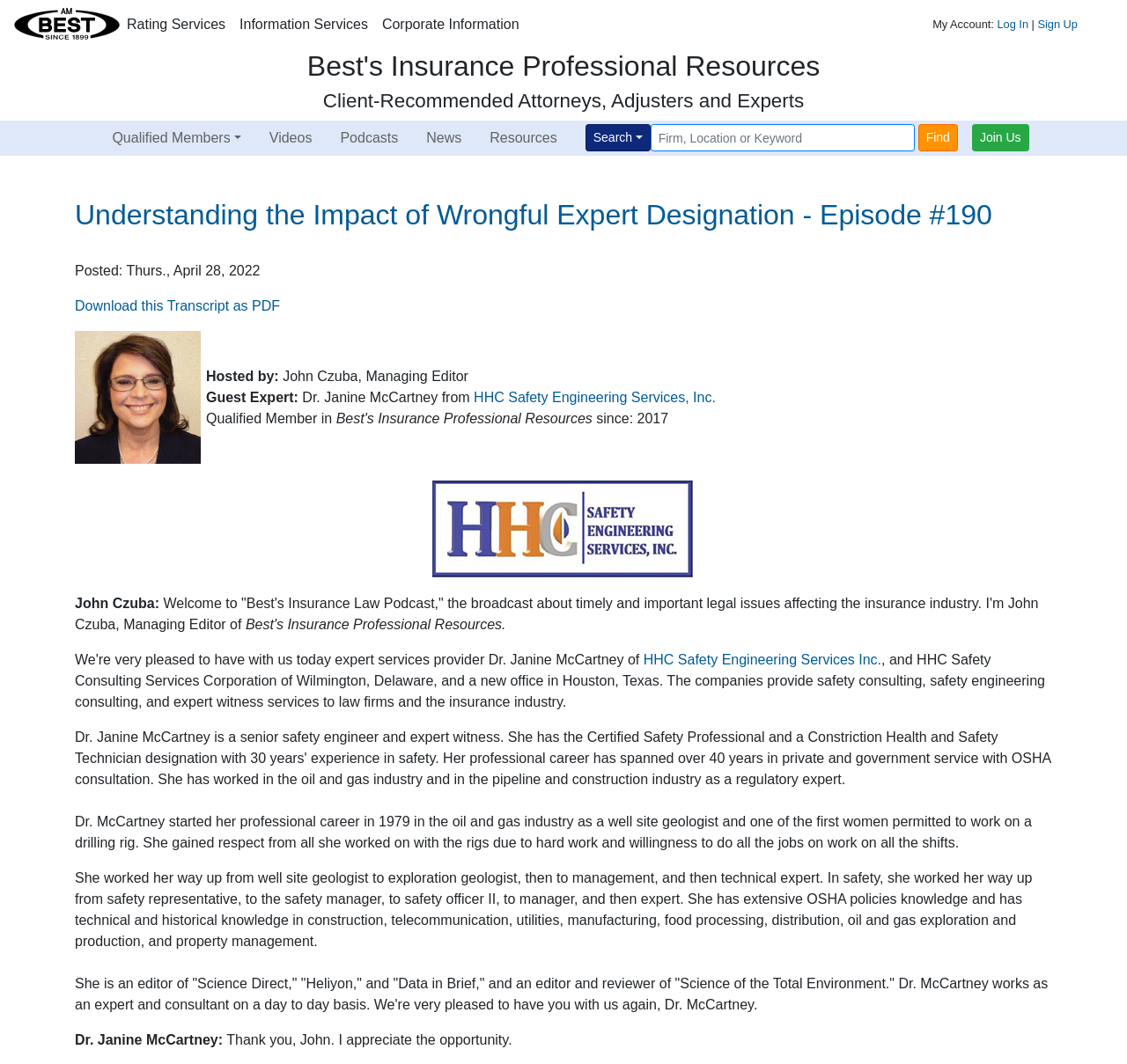Identify the bounding box coordinates of the area you need to click to perform the following instruction: "Click on the 'Healthcare' link".

None